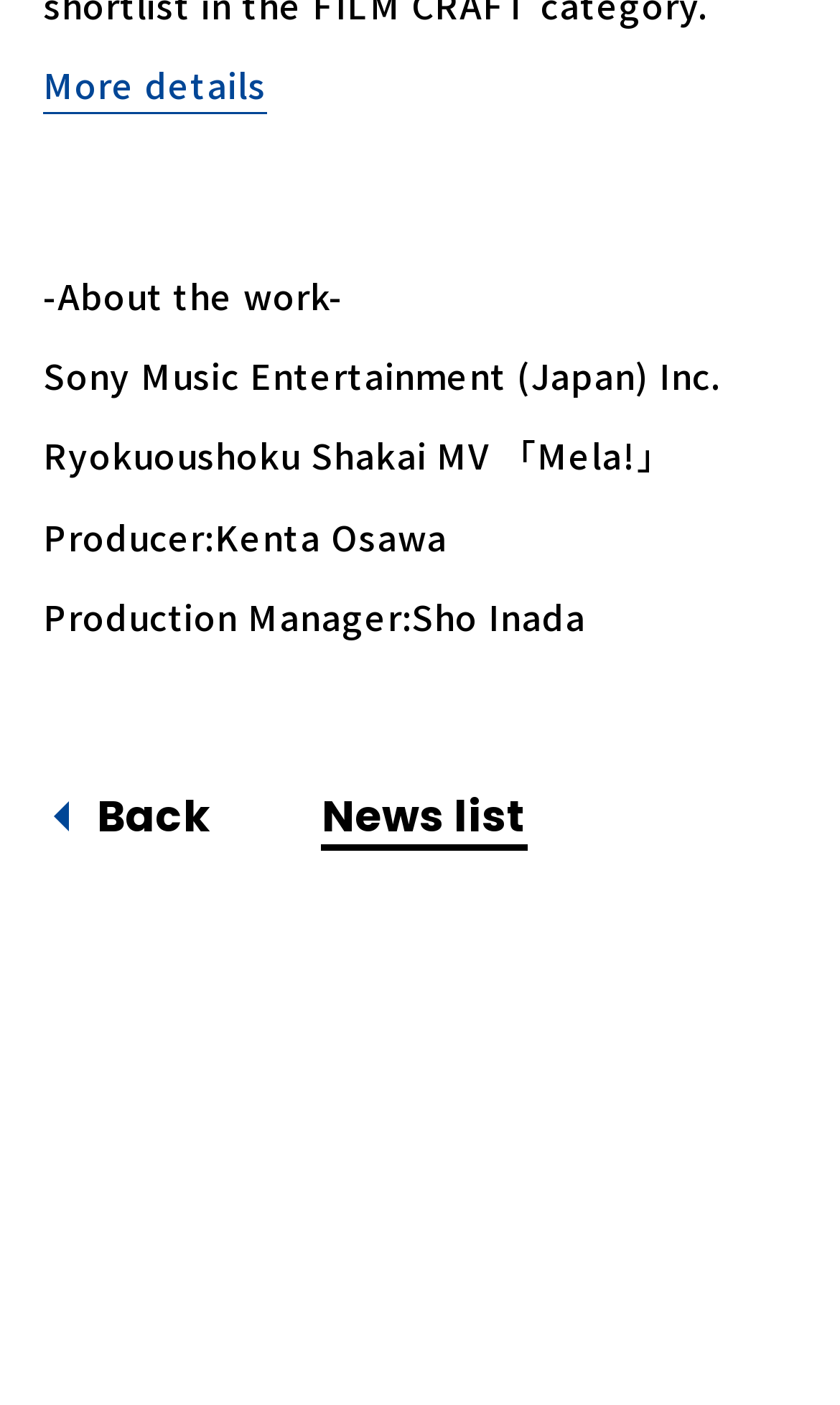From the details in the image, provide a thorough response to the question: What is the title of the MV?

I found the answer by looking at the StaticText element with the text 'Ryokuoushoku Shakai MV 「Mela!」' which is located below the company name, indicating that it is the title of the MV.